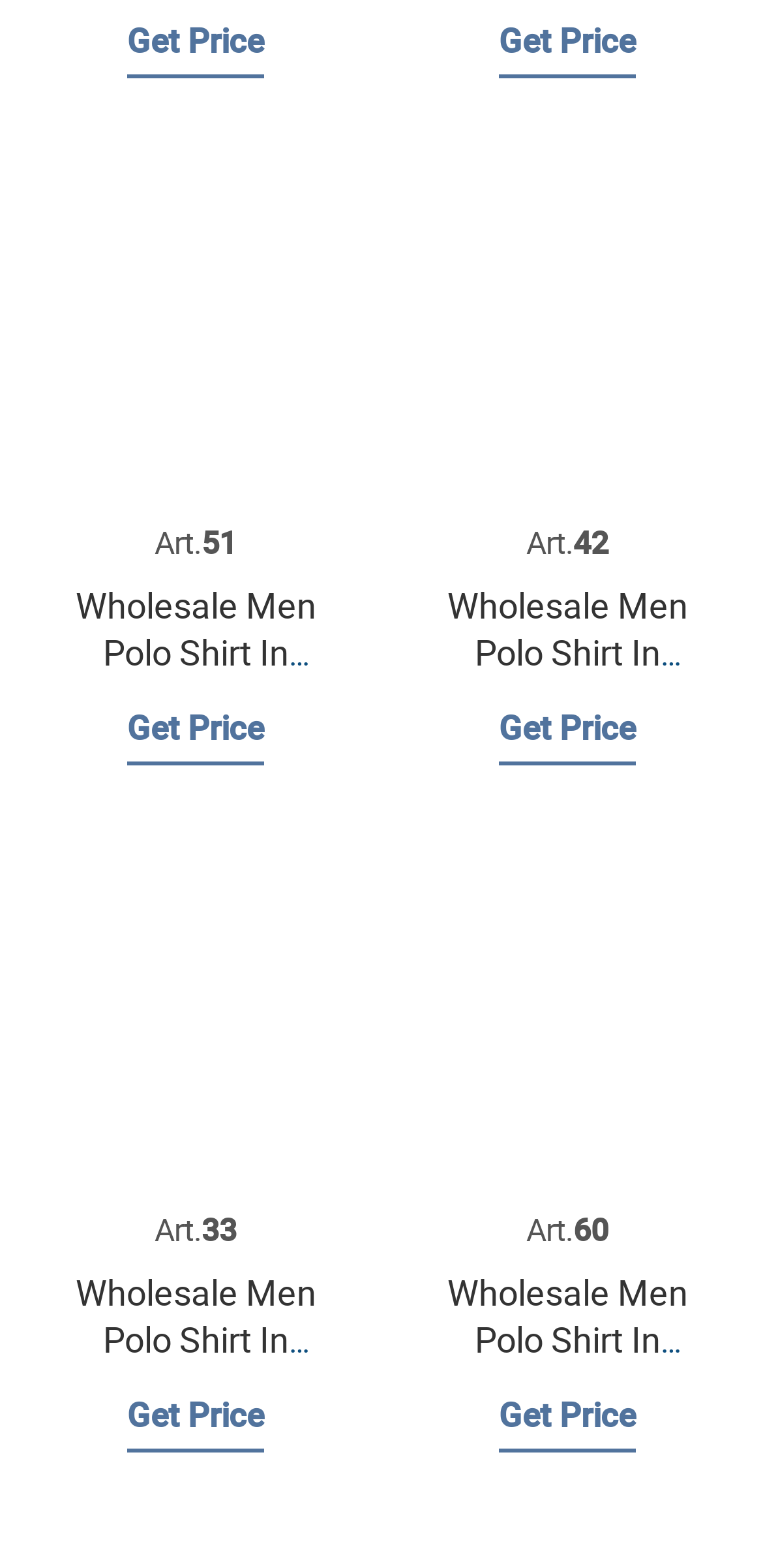Examine the screenshot and answer the question in as much detail as possible: What is the article number of the third product?

I examined the third article on the webpage and found the StaticText 'Art.' followed by the number '33', which indicates the article number of the third product.